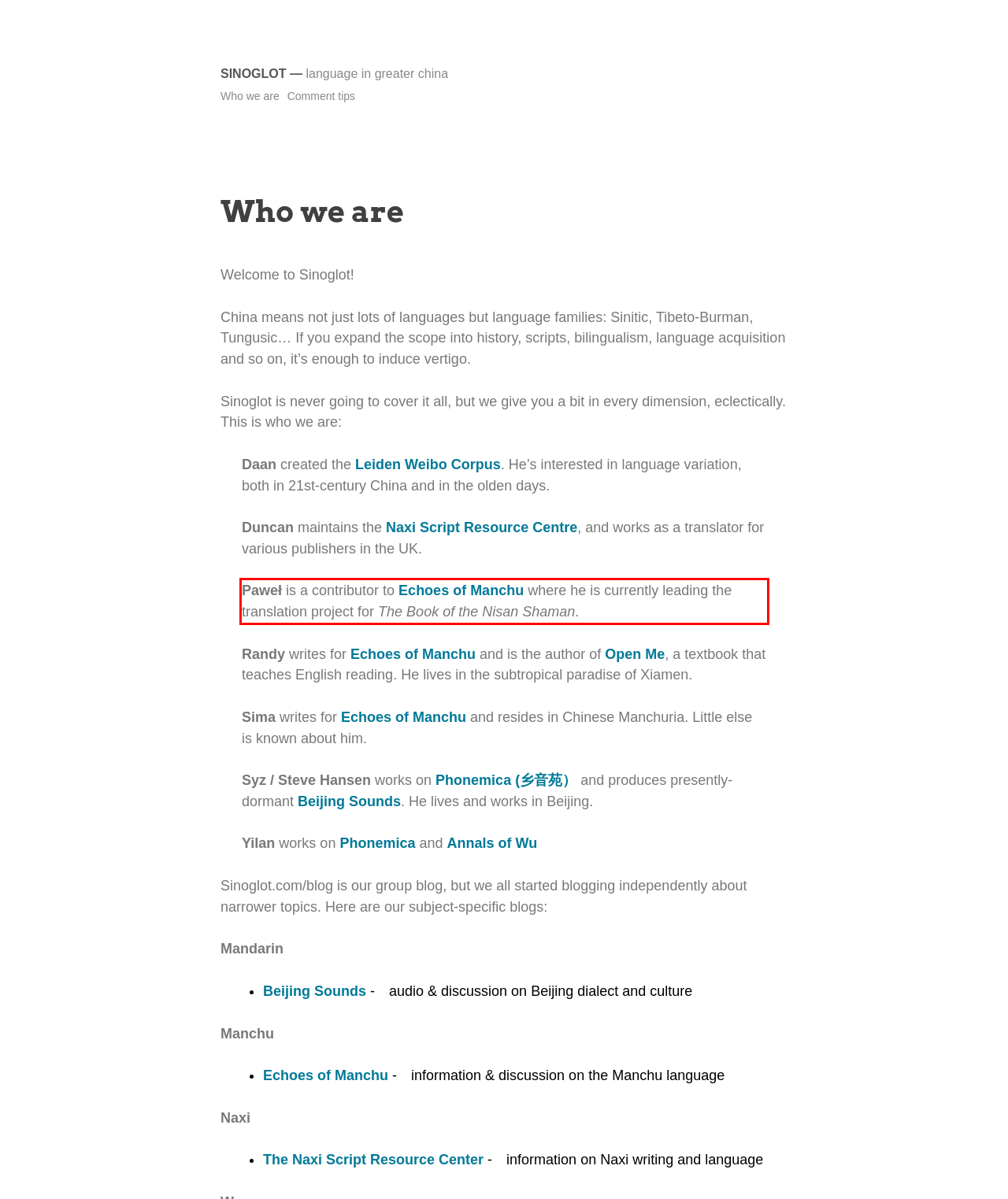Inspect the webpage screenshot that has a red bounding box and use OCR technology to read and display the text inside the red bounding box.

Paweł is a contributor to Echoes of Manchu where he is currently leading the translation project for The Book of the Nisan Shaman.